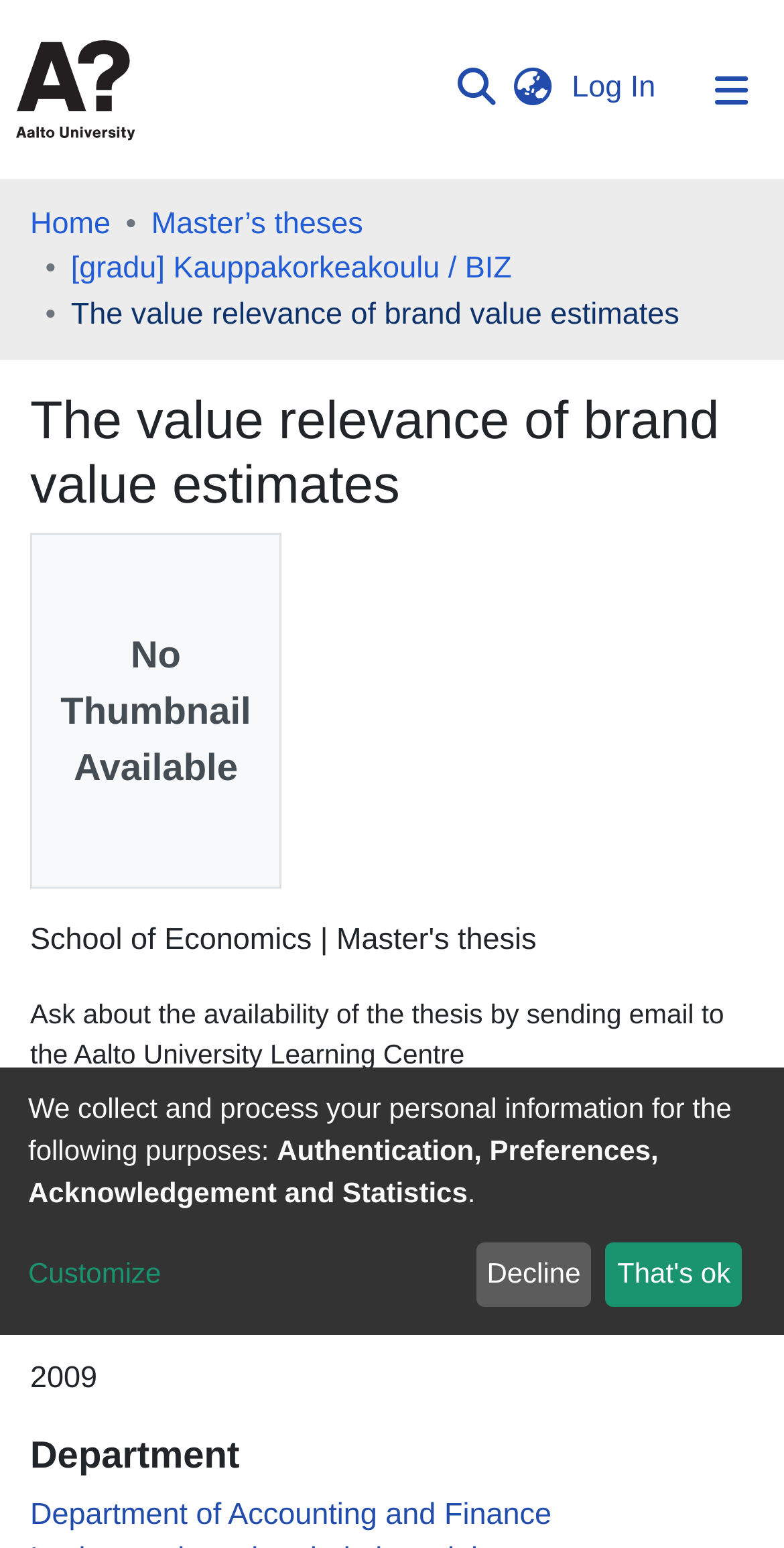Utilize the details in the image to thoroughly answer the following question: What is the name of the university?

I found the answer by looking at the top navigation bar, where there is a link with the text 'Aalto University' and an image with the same name.